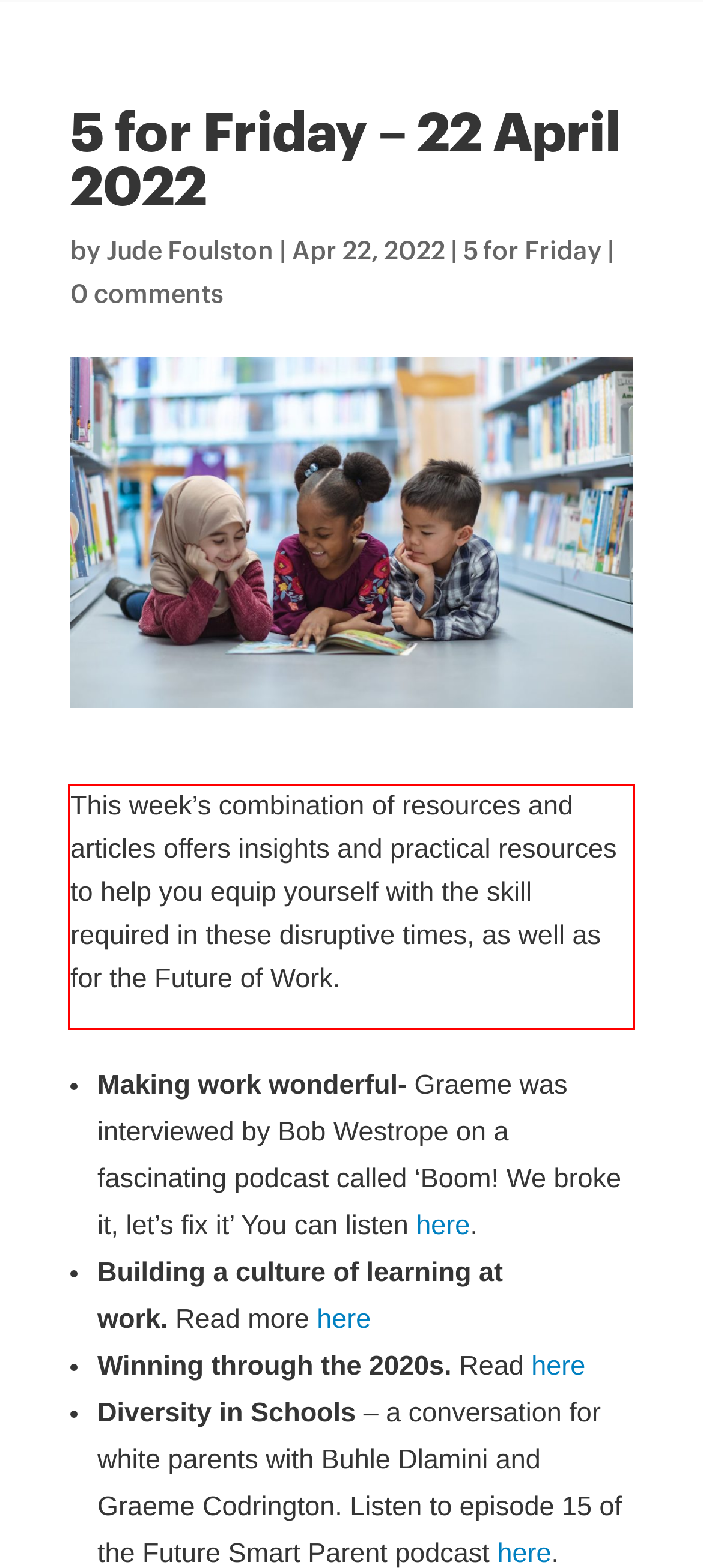From the screenshot of the webpage, locate the red bounding box and extract the text contained within that area.

This week’s combination of resources and articles offers insights and practical resources to help you equip yourself with the skill required in these disruptive times, as well as for the Future of Work.